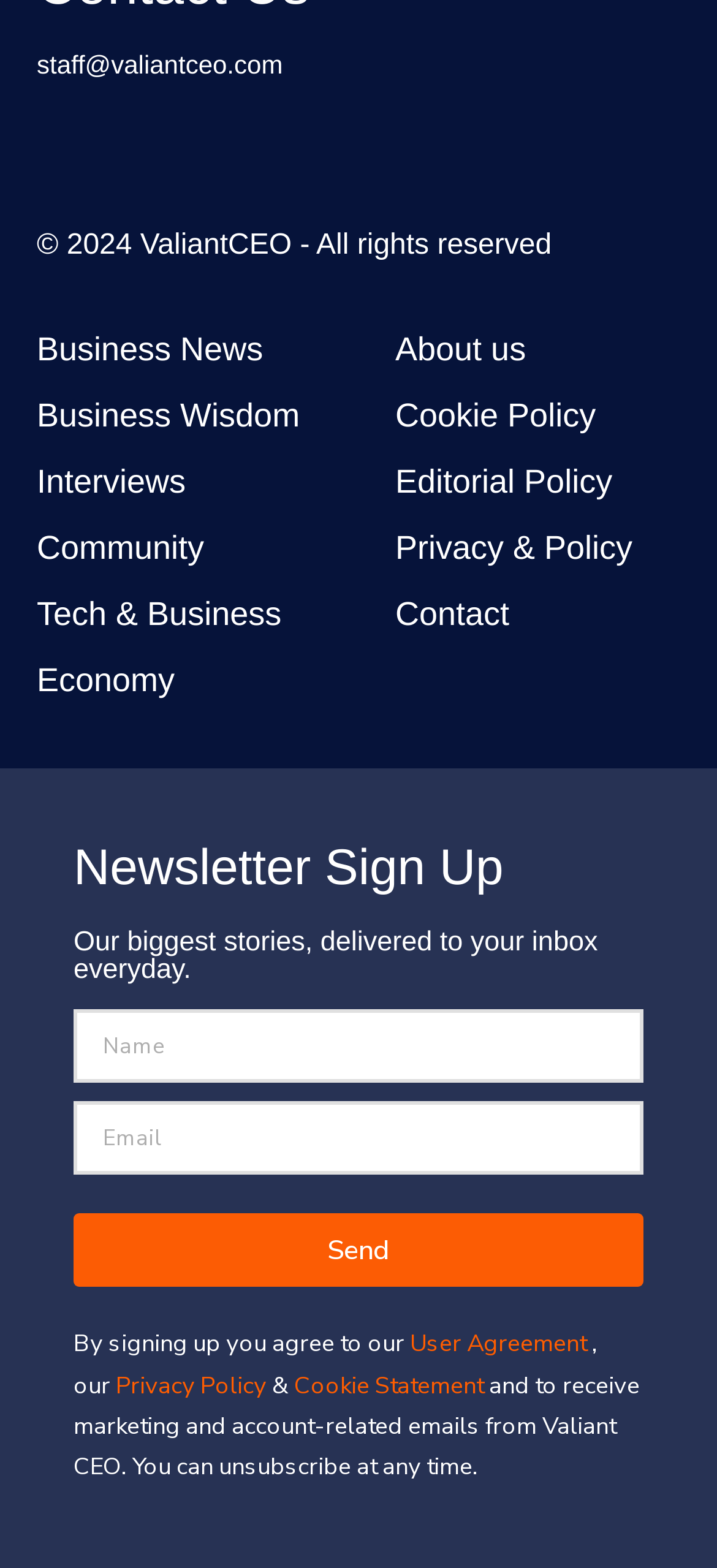Locate the bounding box coordinates of the element I should click to achieve the following instruction: "Subscribe to the newsletter".

[0.103, 0.774, 0.897, 0.821]